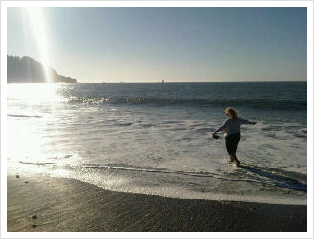Provide a short, one-word or phrase answer to the question below:
What is the figure on the beach doing?

Dancing